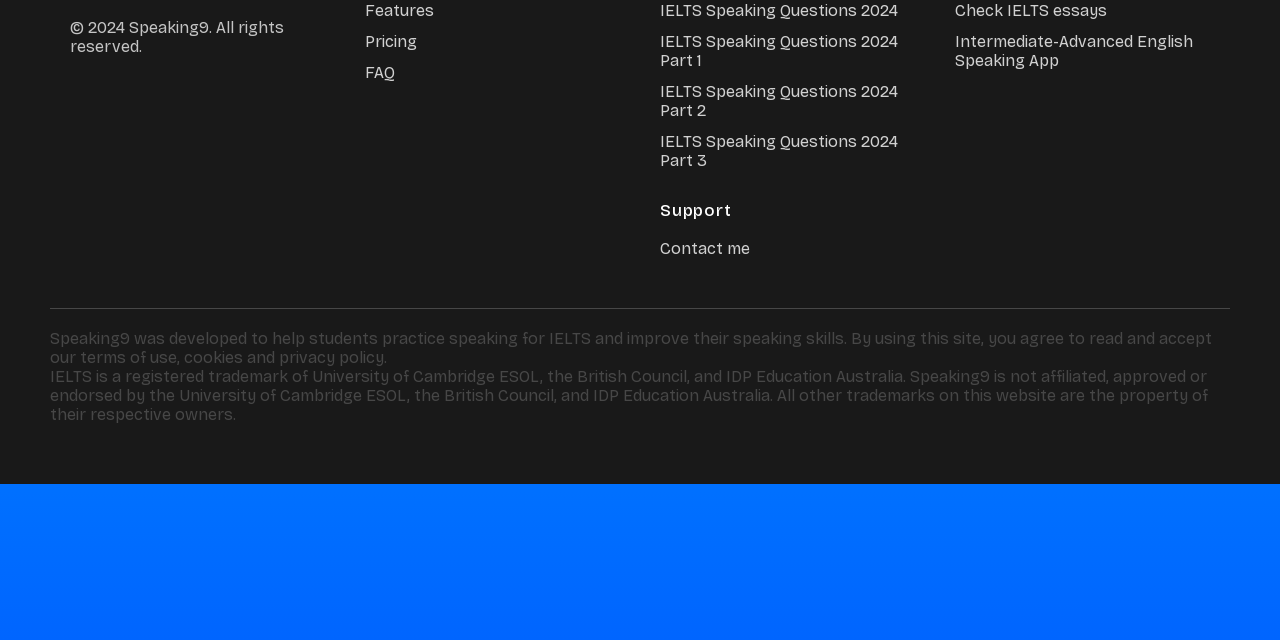Identify the bounding box coordinates of the HTML element based on this description: "Business".

None